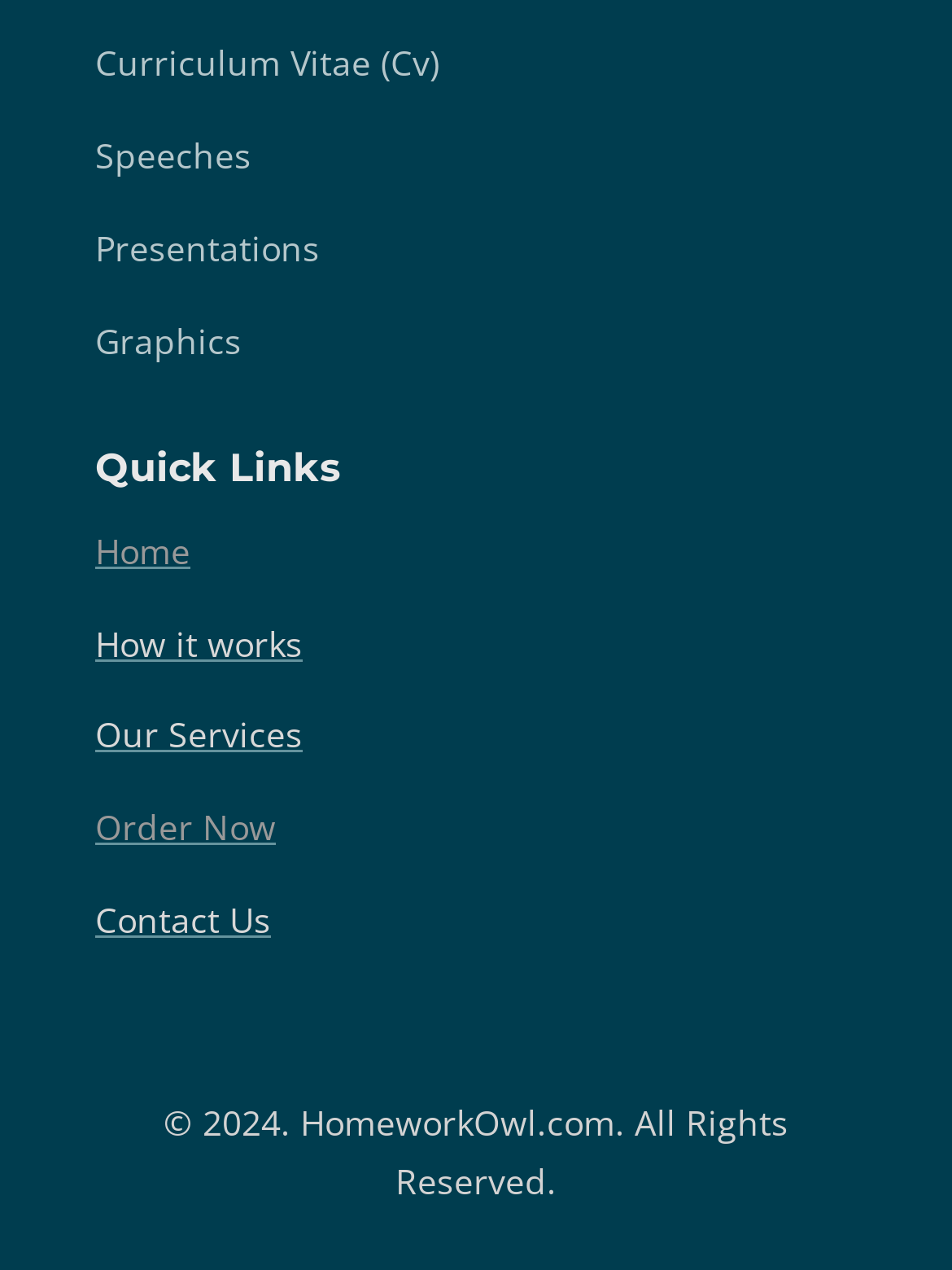Answer in one word or a short phrase: 
What is the last item in the menu?

Contact Us